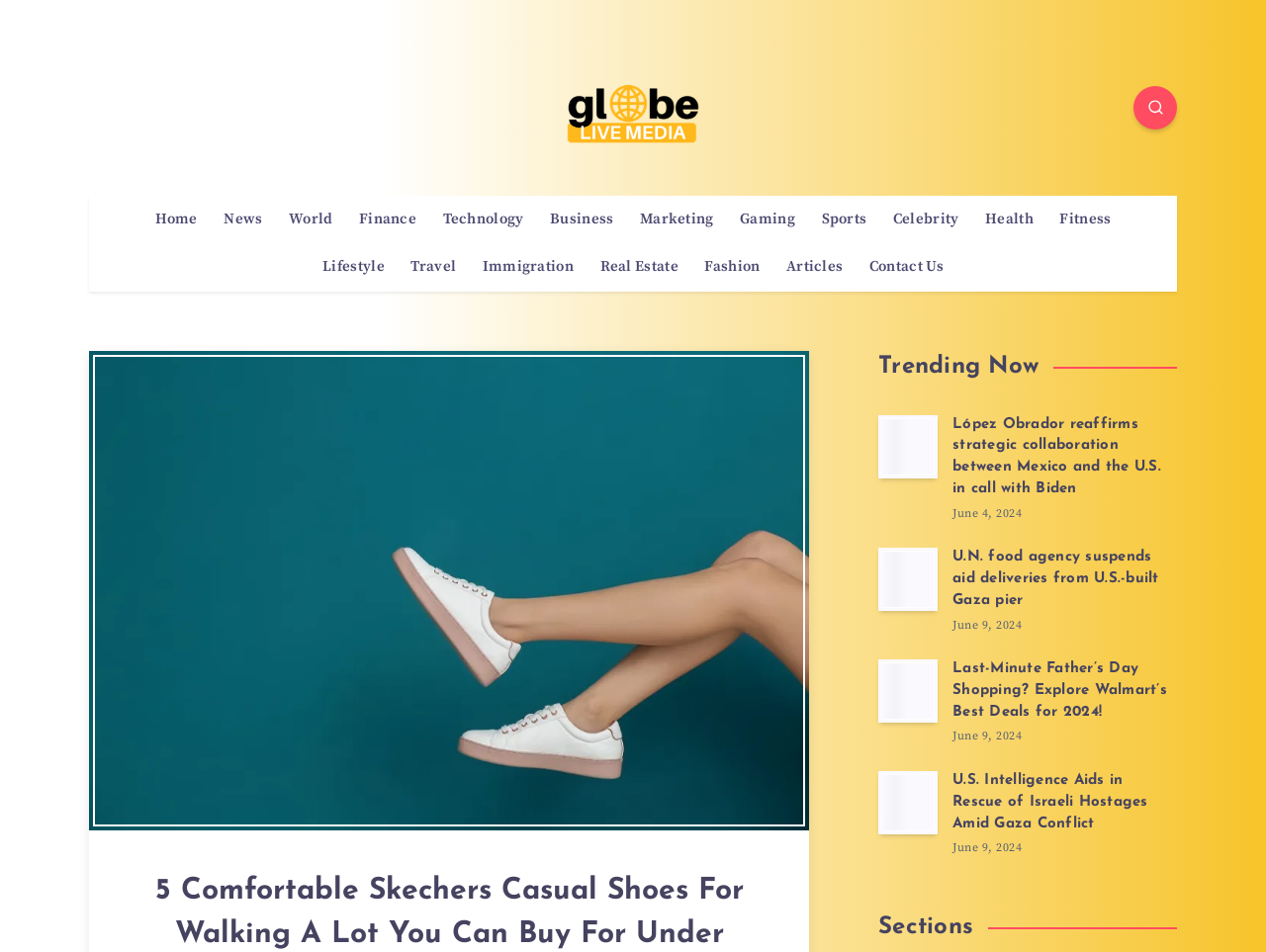What are the categories listed on the webpage?
Carefully analyze the image and provide a detailed answer to the question.

I found the categories by examining the links on the webpage, which are arranged horizontally and include options such as 'Home', 'News', 'World', 'Finance', and many others. These links appear to be categories or sections of the website.